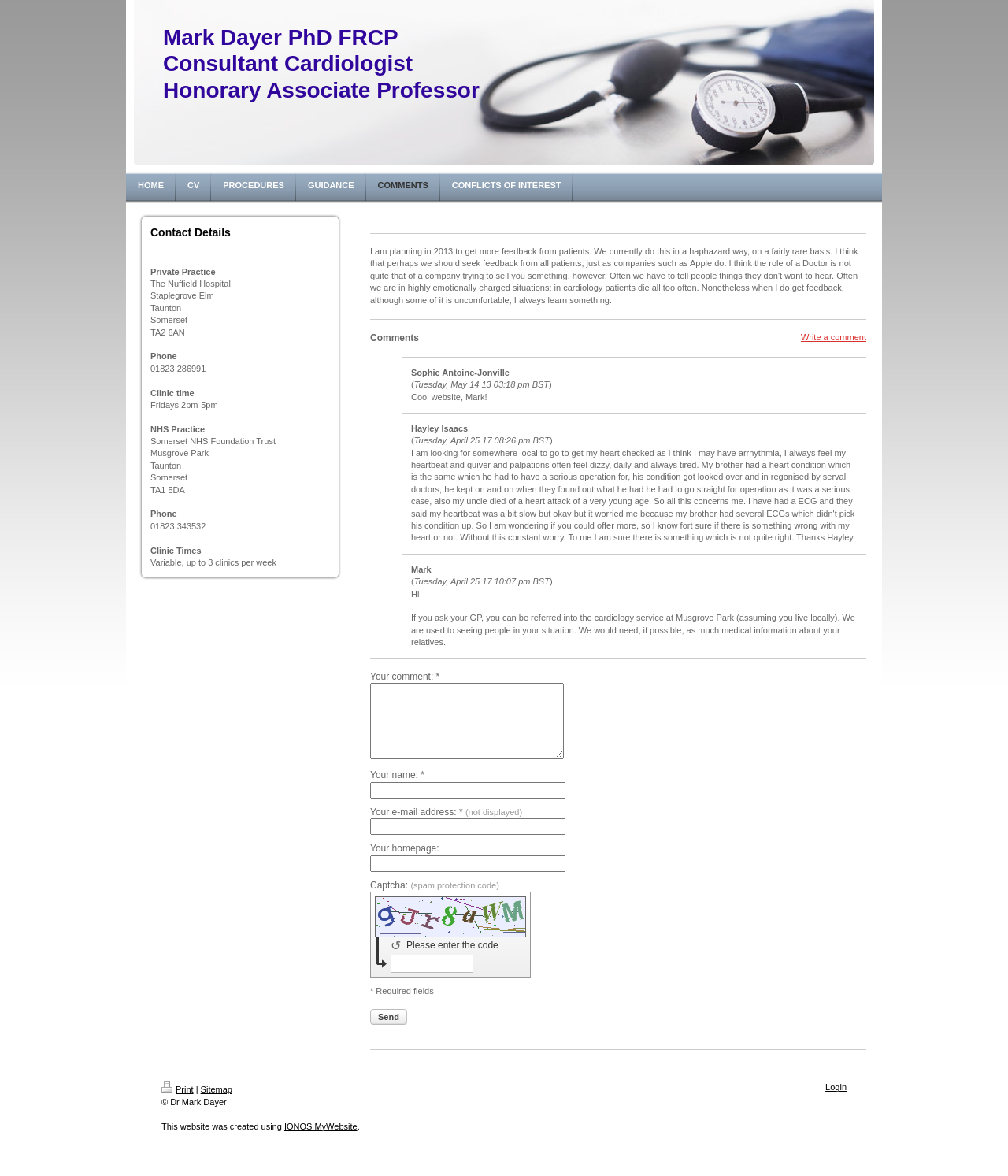Offer a thorough description of the webpage.

This webpage is about Dr. Mark Dayer, a consultant cardiologist. At the top, there is a logo and the doctor's name, "Mark Dayer PhD FRCP", along with his title and honorary associate professorship. Below this, there are six navigation links: "HOME", "CV", "PROCEDURES", "GUIDANCE", "COMMENTS", and "CONFLICTS OF INTEREST".

On the left side of the page, there is a section titled "Contact Details" with the doctor's private practice and NHS practice information, including addresses, phone numbers, and clinic times.

The main content of the page is a comments section, where users can leave comments and read comments from others. There are three comments displayed, each with the commenter's name, date, and message. Below the comments, there is a form to write a new comment, which requires users to enter their name, email address, and comment, and also includes a captcha for spam protection.

At the bottom of the page, there are links to "Print" and "Sitemap", as well as a copyright notice and information about the website's creation. There is also a login link in the bottom right corner.